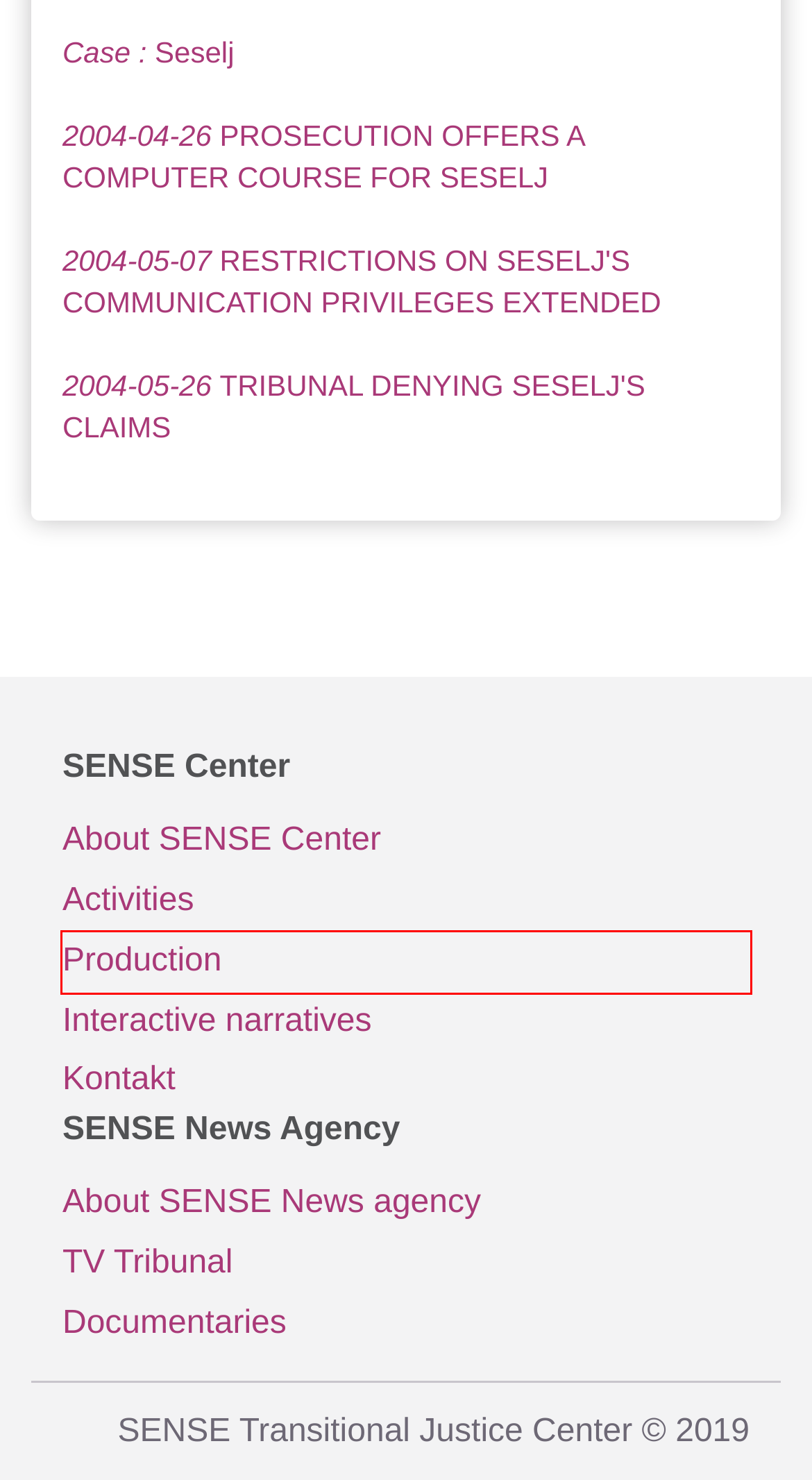Examine the screenshot of the webpage, which includes a red bounding box around an element. Choose the best matching webpage description for the page that will be displayed after clicking the element inside the red bounding box. Here are the candidates:
A. TV tribunal | Sense Transitional Justice Center
B. Activities | Sense Transitional Justice Center
C. Documentaries | Sense Transitional Justice Center
D. Naslovna | Sense Transitional Justice Center
E. Website feedback | Sense Transitional Justice Center
F. Interactive narratives | Sense Transitional Justice Center
G. About | Sense Transitional Justice Center
H. Production | Sense Transitional Justice Center

H